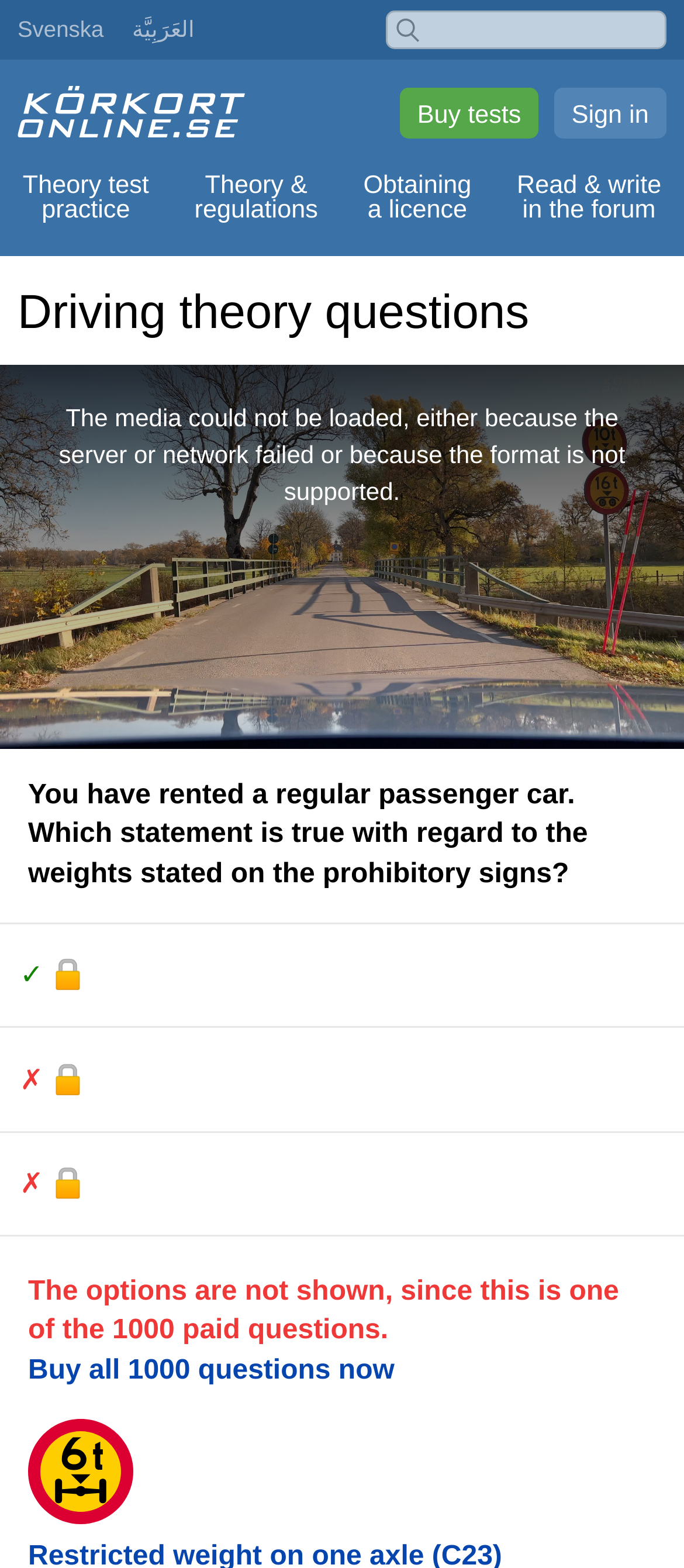Please determine the bounding box coordinates of the clickable area required to carry out the following instruction: "Sign in". The coordinates must be four float numbers between 0 and 1, represented as [left, top, right, bottom].

[0.81, 0.056, 0.974, 0.089]